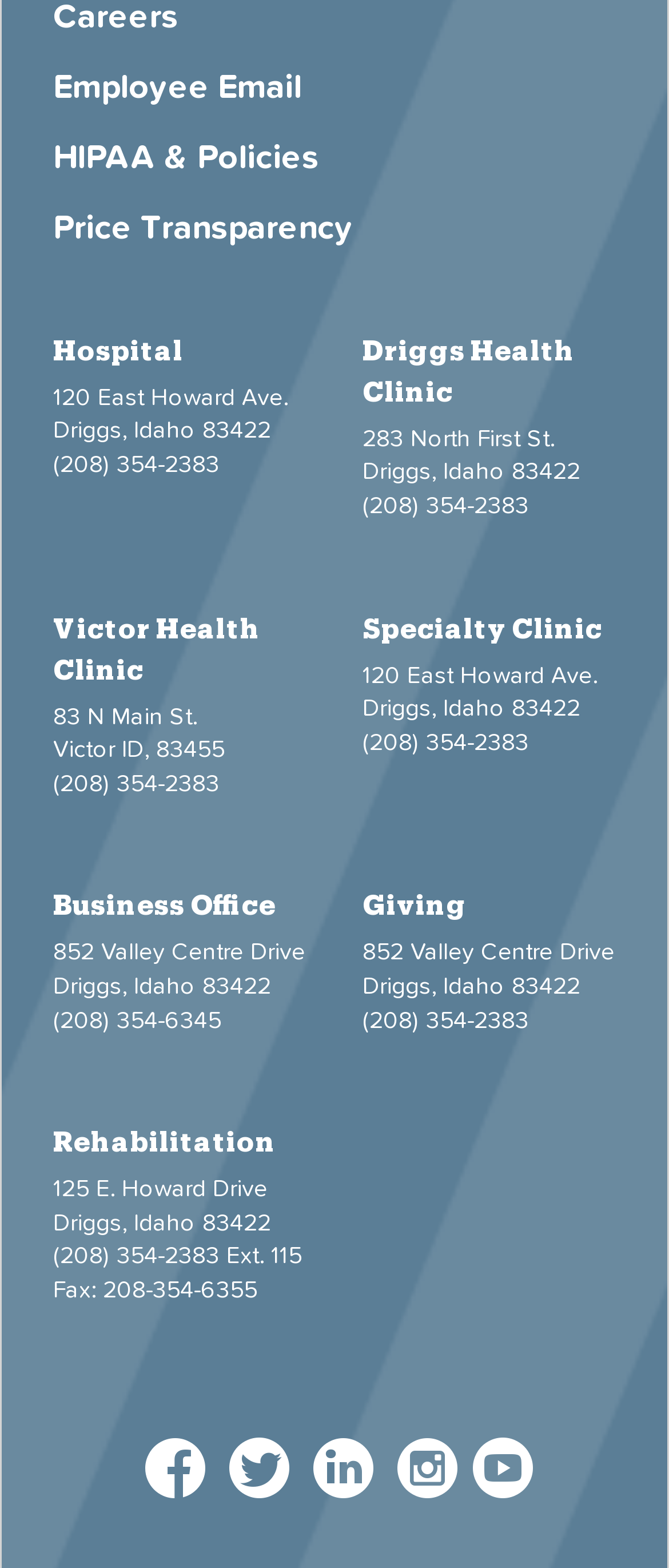Indicate the bounding box coordinates of the element that needs to be clicked to satisfy the following instruction: "Click on Facebook icon". The coordinates should be four float numbers between 0 and 1, i.e., [left, top, right, bottom].

[0.217, 0.921, 0.306, 0.947]